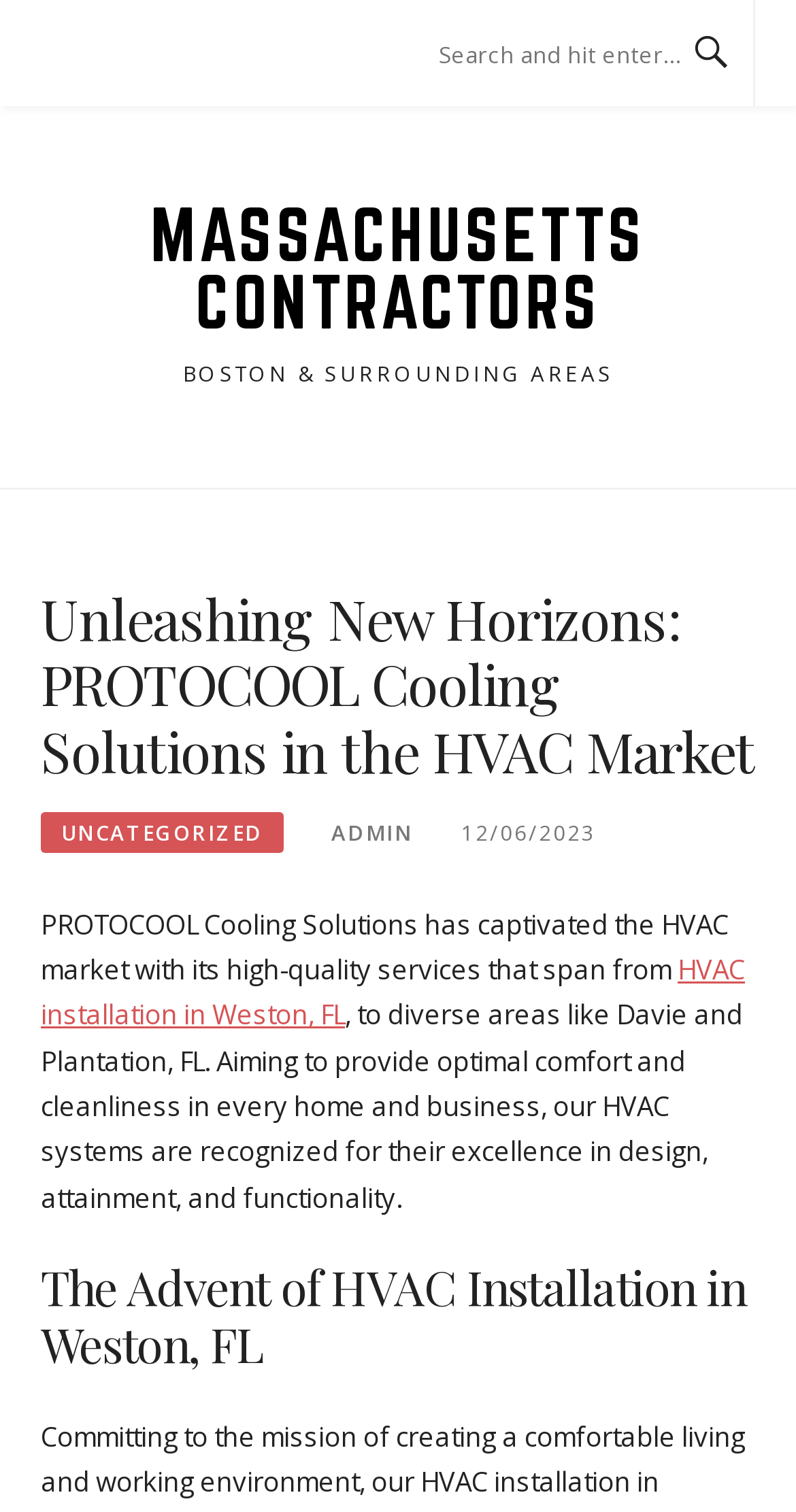Determine the main headline of the webpage and provide its text.

Unleashing New Horizons: PROTOCOOL Cooling Solutions in the HVAC Market